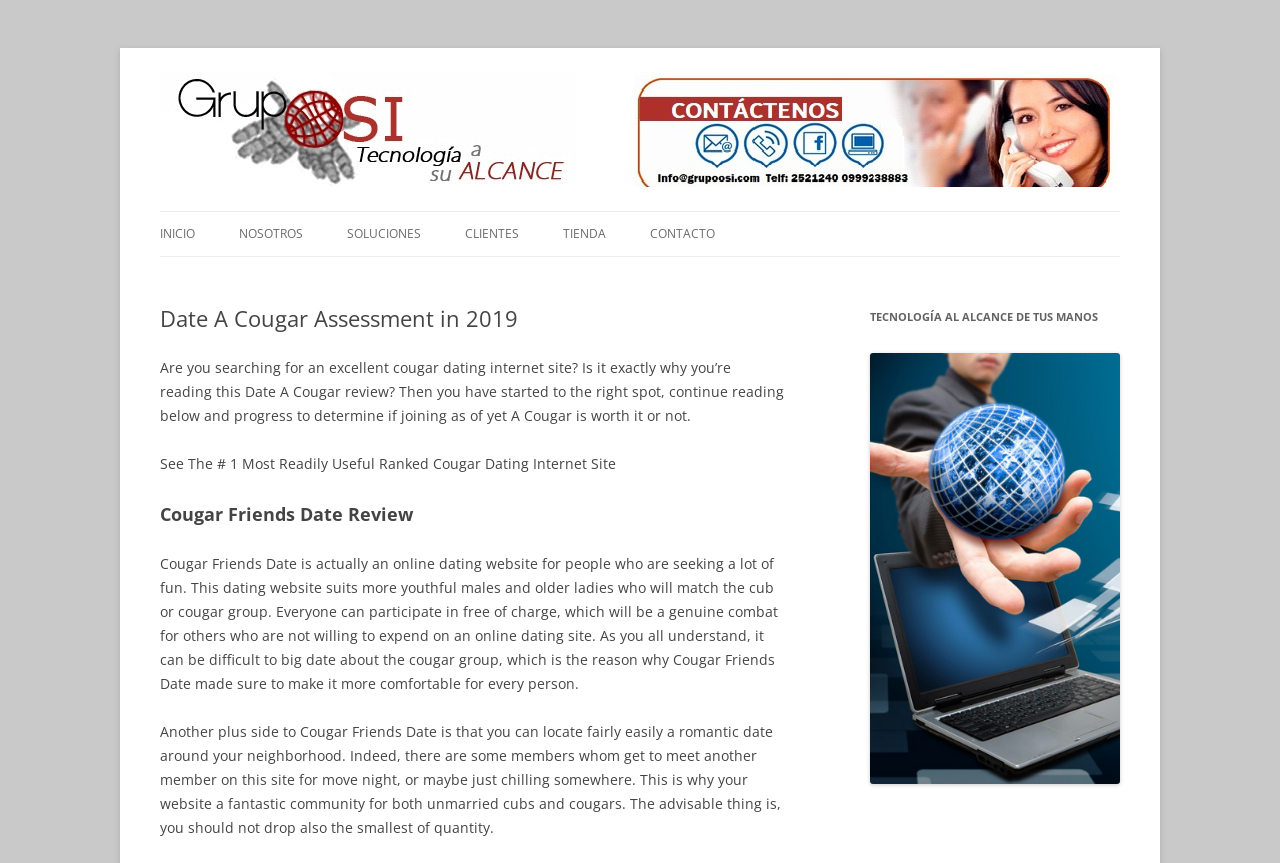Please find and report the bounding box coordinates of the element to click in order to perform the following action: "Go to the INICIO page". The coordinates should be expressed as four float numbers between 0 and 1, in the format [left, top, right, bottom].

[0.125, 0.246, 0.152, 0.297]